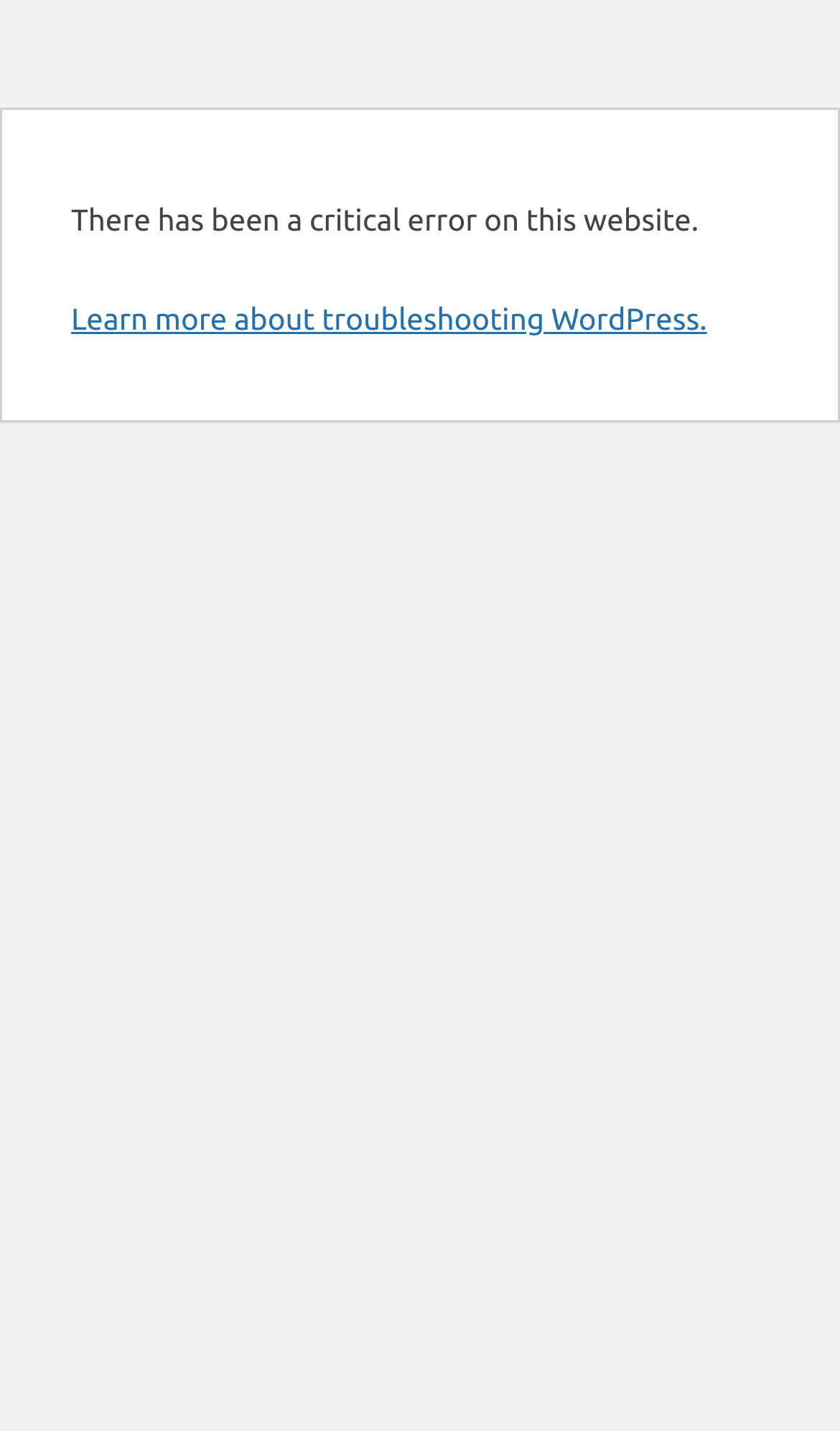Find the bounding box coordinates of the UI element according to this description: "Learn more about troubleshooting WordPress.".

[0.085, 0.211, 0.842, 0.235]